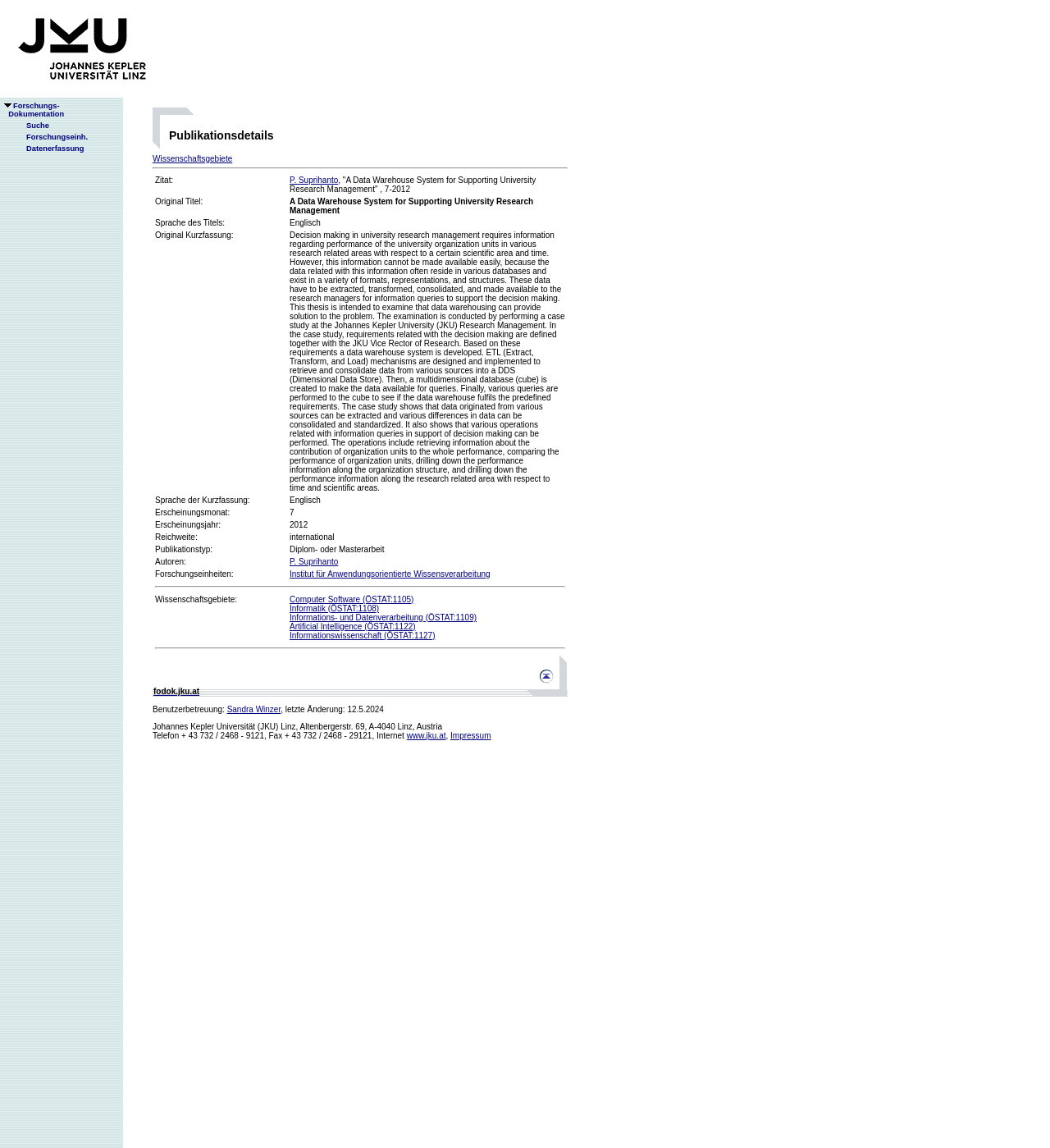What is the publication type of the publication?
Give a detailed response to the question by analyzing the screenshot.

The publication type of the publication can be found in the 'Publikationstyp' section, which is located in the 'Publikationsdetails' table. The publication type is 'Diplom- oder Masterarbeit'.